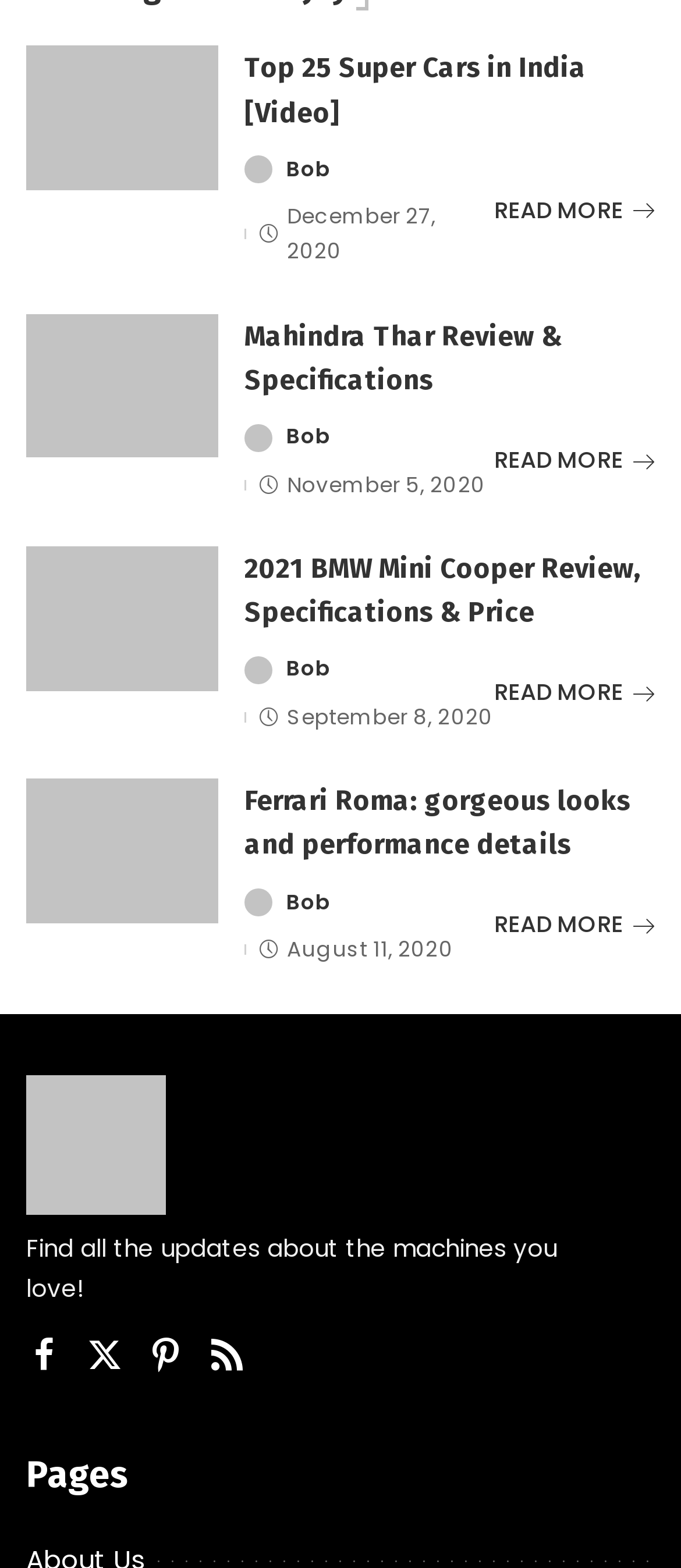What is the date of the third article?
Kindly offer a detailed explanation using the data available in the image.

I determined the date of the third article by looking at the abbreviation element with the text '2020-09-08T10:00:03+05:30' which is located below the heading element with the text '2021 BMW Mini Cooper Review, Specifications & Price'.